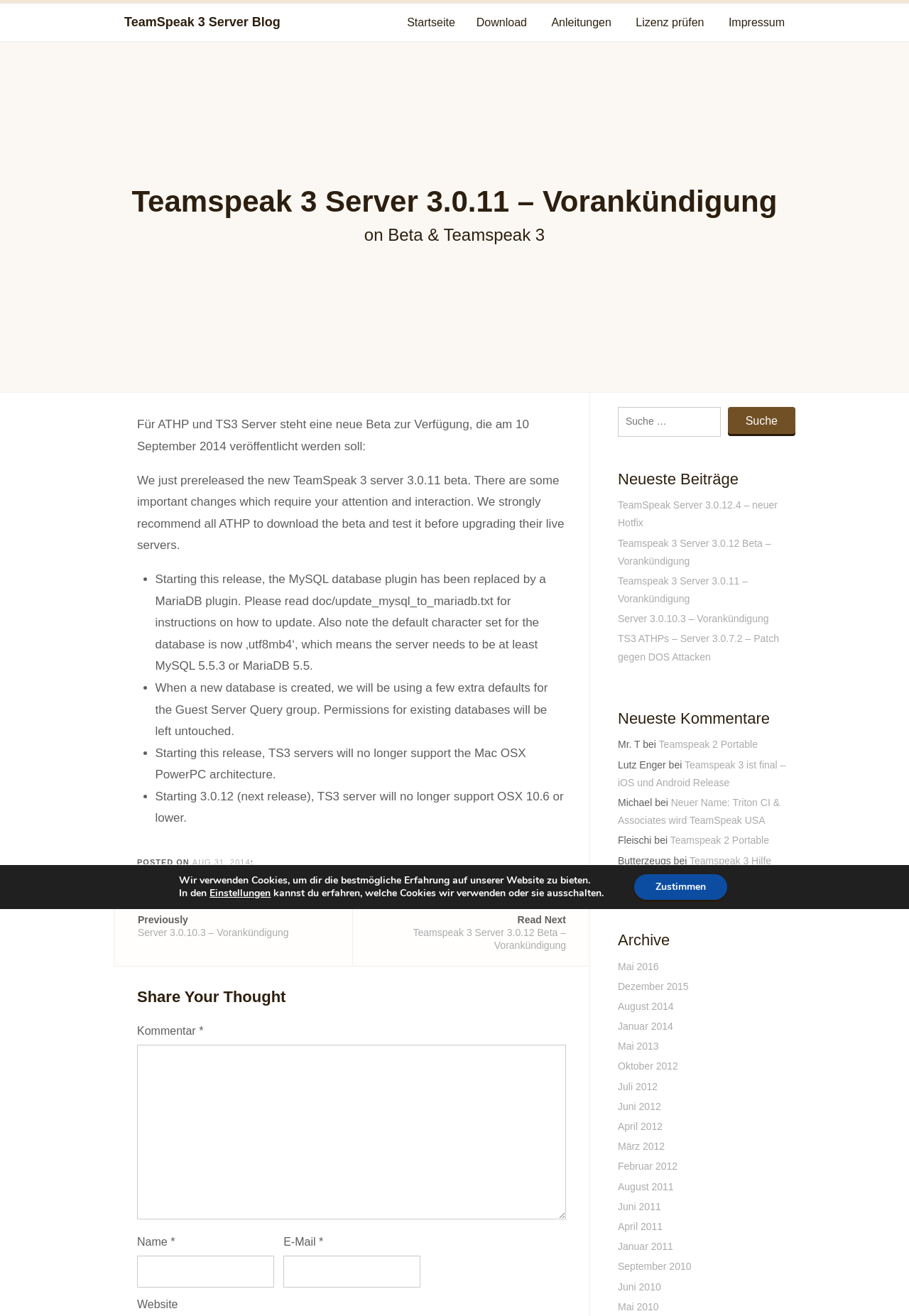Locate the bounding box coordinates of the area to click to fulfill this instruction: "Read the next post". The bounding box should be presented as four float numbers between 0 and 1, in the order [left, top, right, bottom].

[0.387, 0.683, 0.648, 0.734]